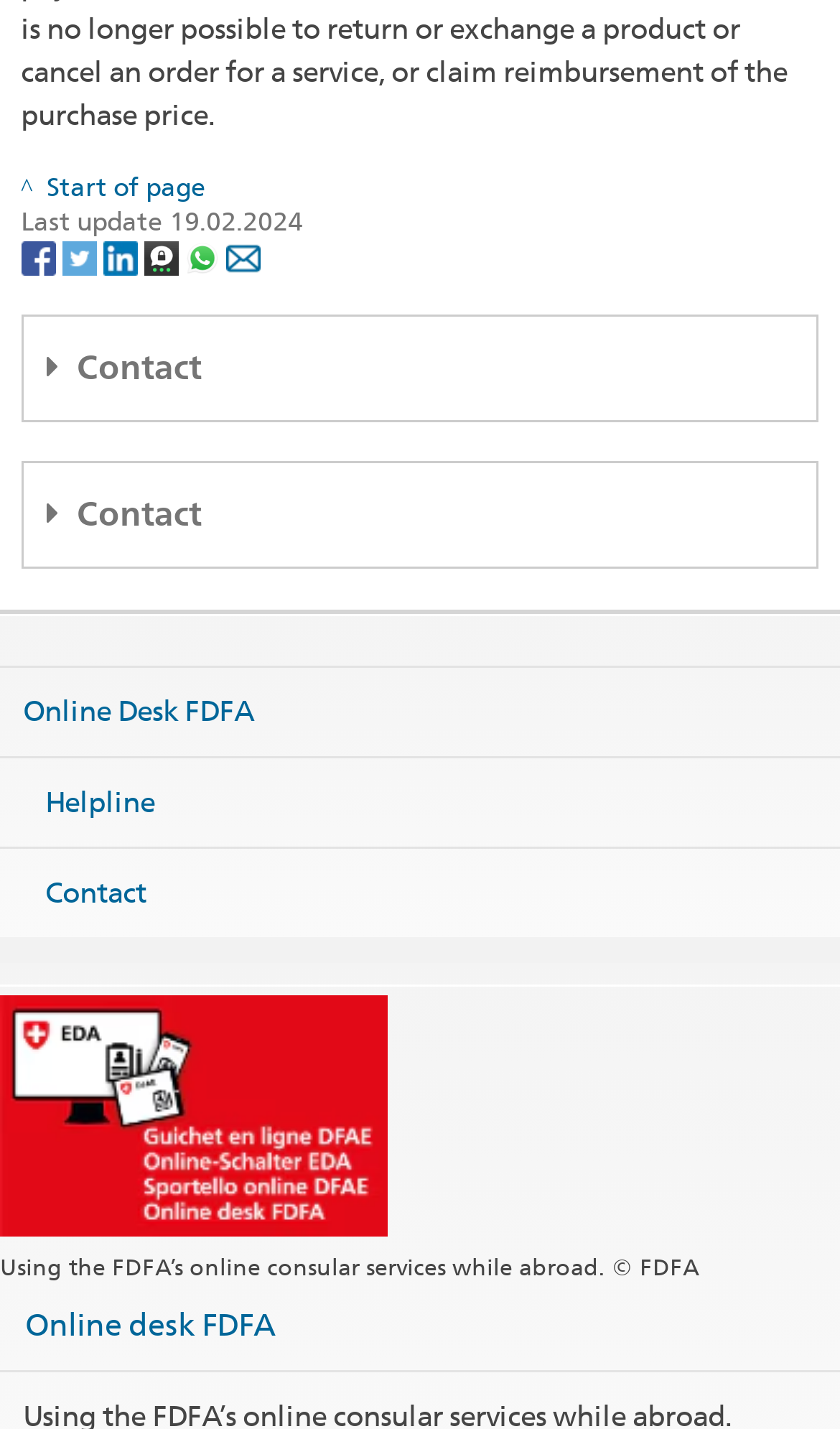Extract the bounding box coordinates of the UI element described: "Online Desk FDFA". Provide the coordinates in the format [left, top, right, bottom] with values ranging from 0 to 1.

[0.027, 0.475, 0.301, 0.519]